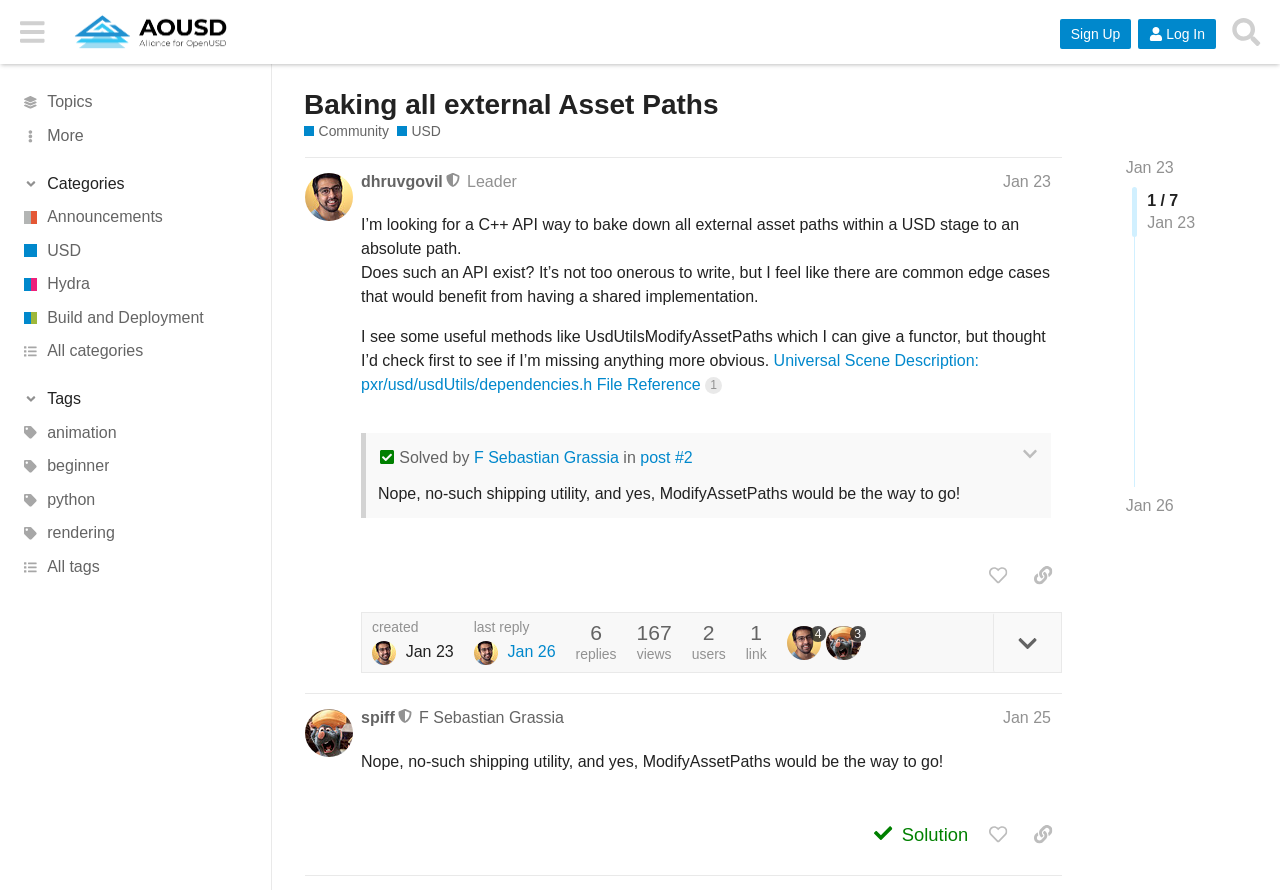Please pinpoint the bounding box coordinates for the region I should click to adhere to this instruction: "Click on the 'Sign Up' button".

[0.828, 0.021, 0.884, 0.055]